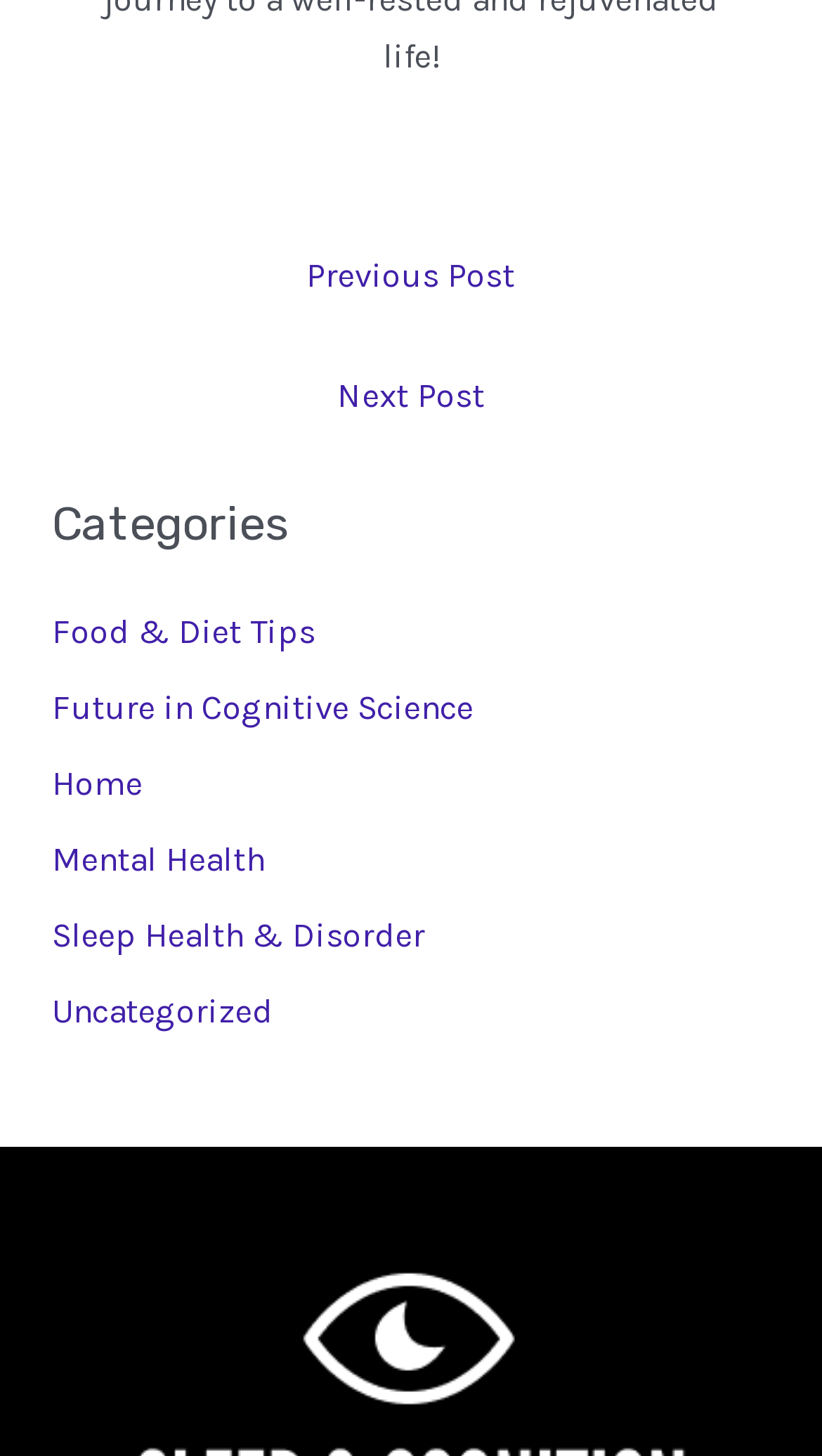Bounding box coordinates should be in the format (top-left x, top-left y, bottom-right x, bottom-right y) and all values should be floating point numbers between 0 and 1. Determine the bounding box coordinate for the UI element described as: Mental Health

[0.063, 0.576, 0.322, 0.603]